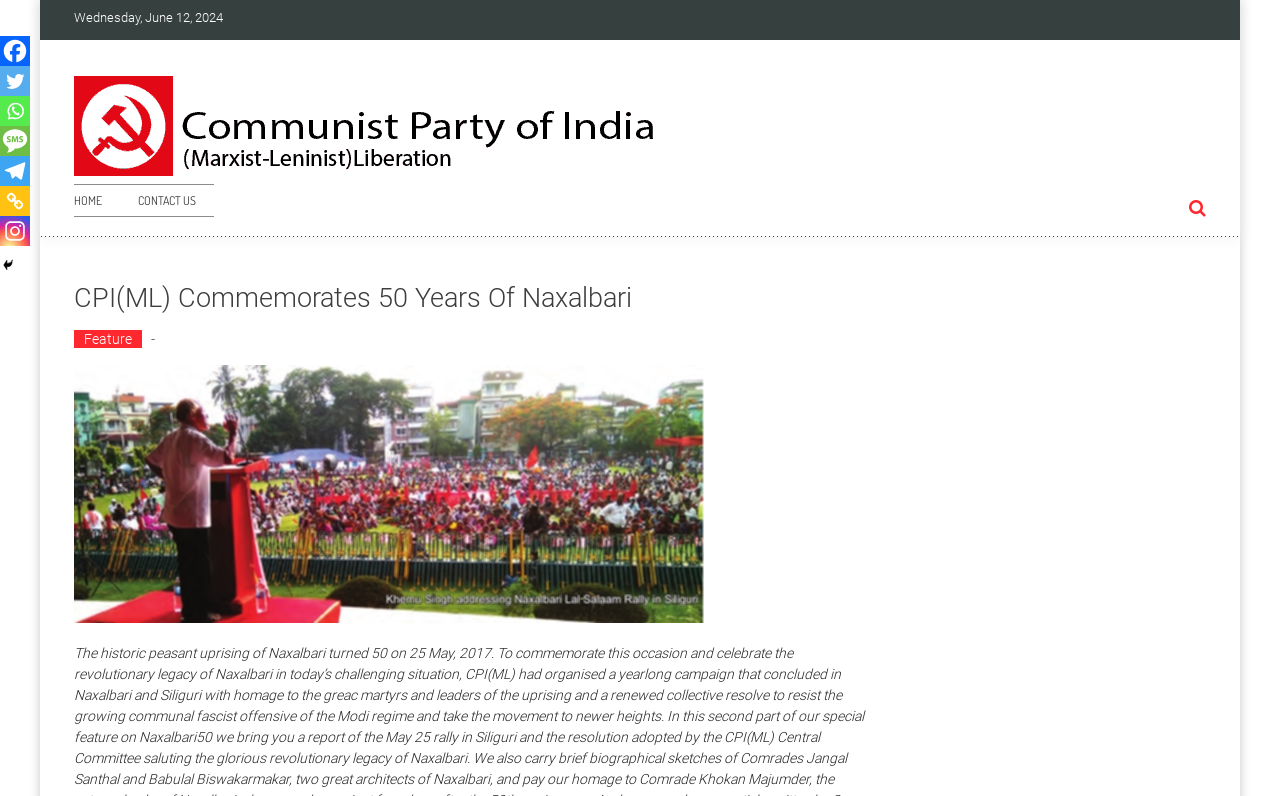What is the date displayed on the webpage?
Answer the question with a single word or phrase by looking at the picture.

Wednesday, June 12, 2024